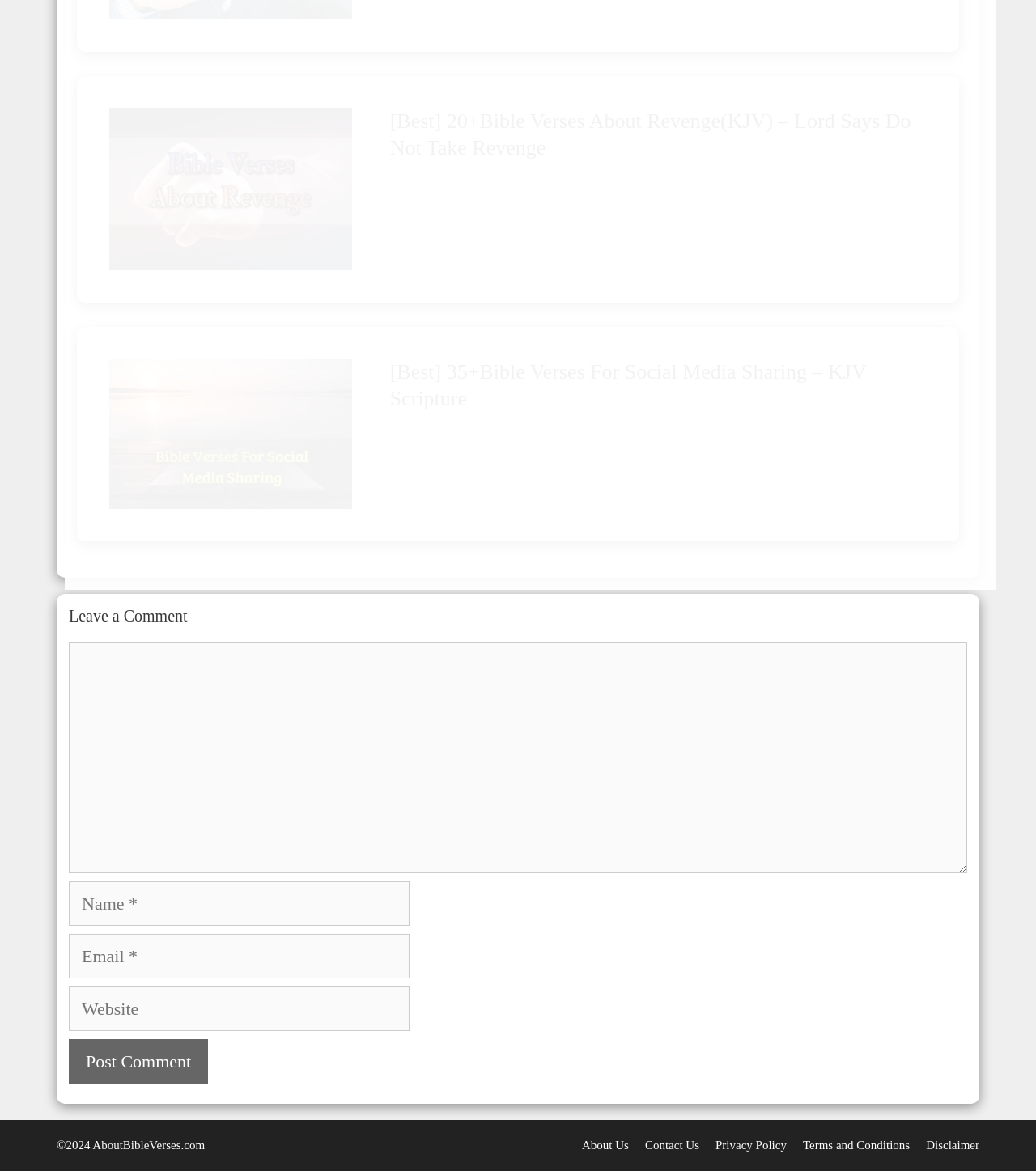Respond to the question below with a single word or phrase: What is the copyright year mentioned at the bottom of the webpage?

2024